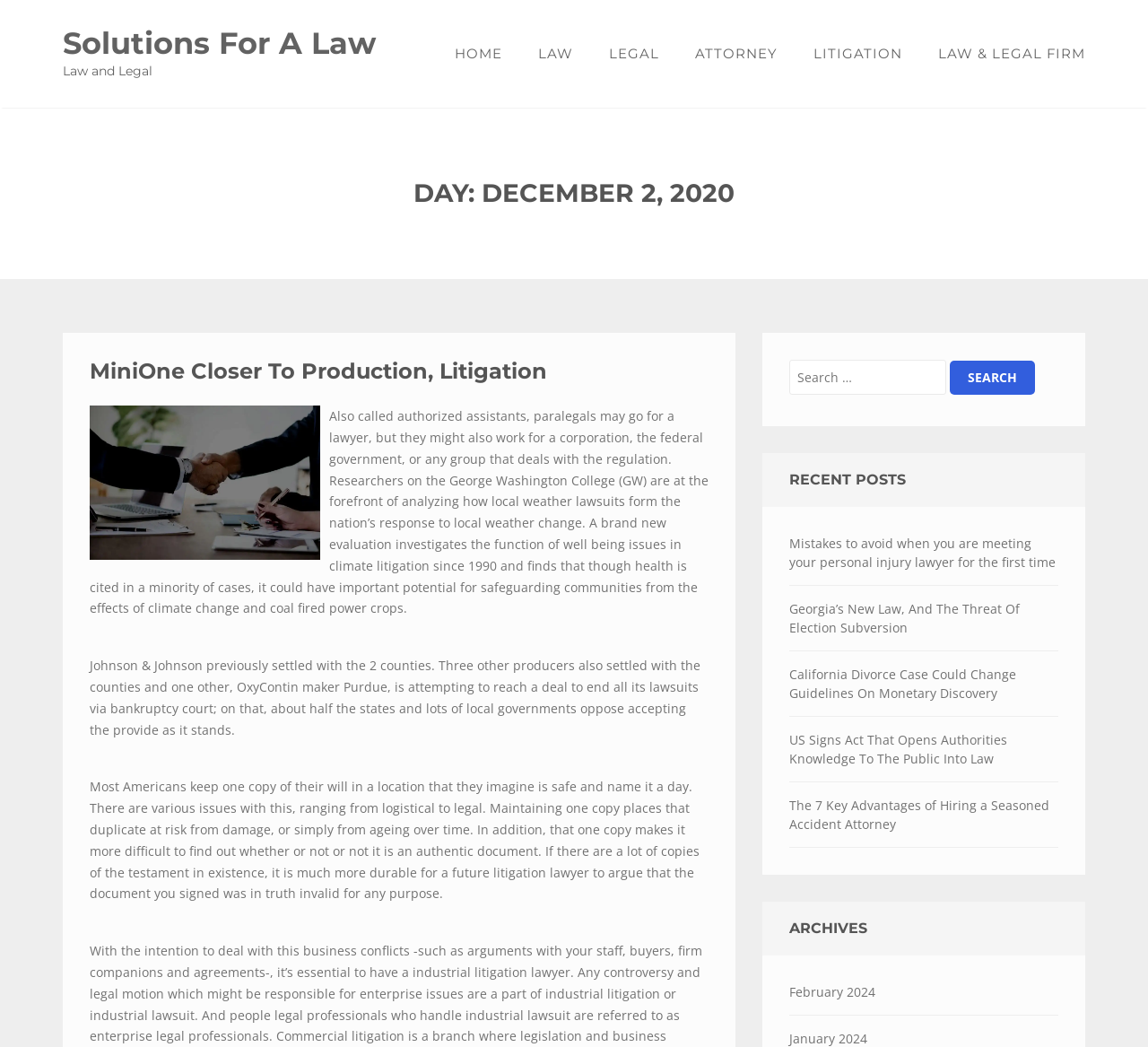Bounding box coordinates are specified in the format (top-left x, top-left y, bottom-right x, bottom-right y). All values are floating point numbers bounded between 0 and 1. Please provide the bounding box coordinate of the region this sentence describes: Solutions For A Law

[0.055, 0.023, 0.327, 0.058]